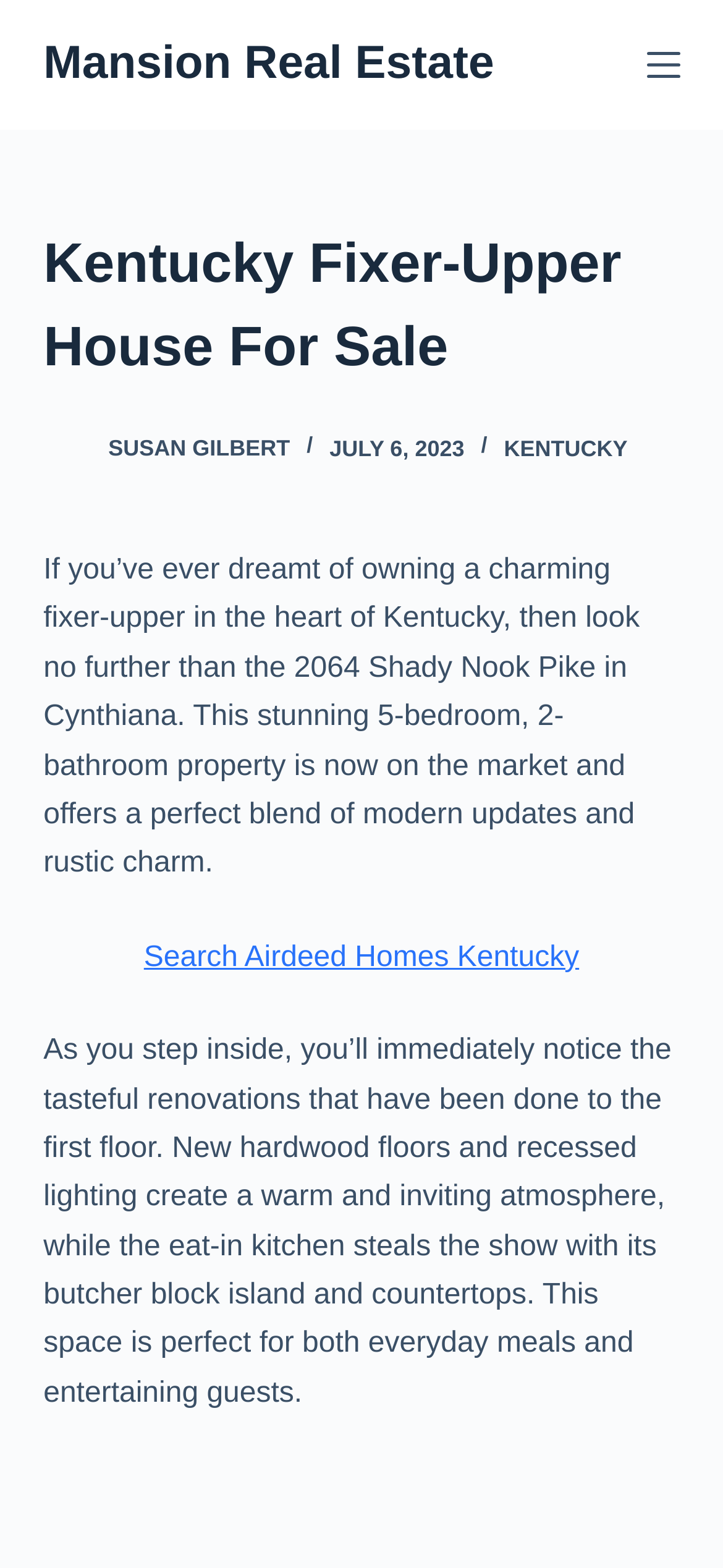Identify the bounding box for the UI element specified in this description: "Susan Gilbert". The coordinates must be four float numbers between 0 and 1, formatted as [left, top, right, bottom].

[0.15, 0.277, 0.401, 0.294]